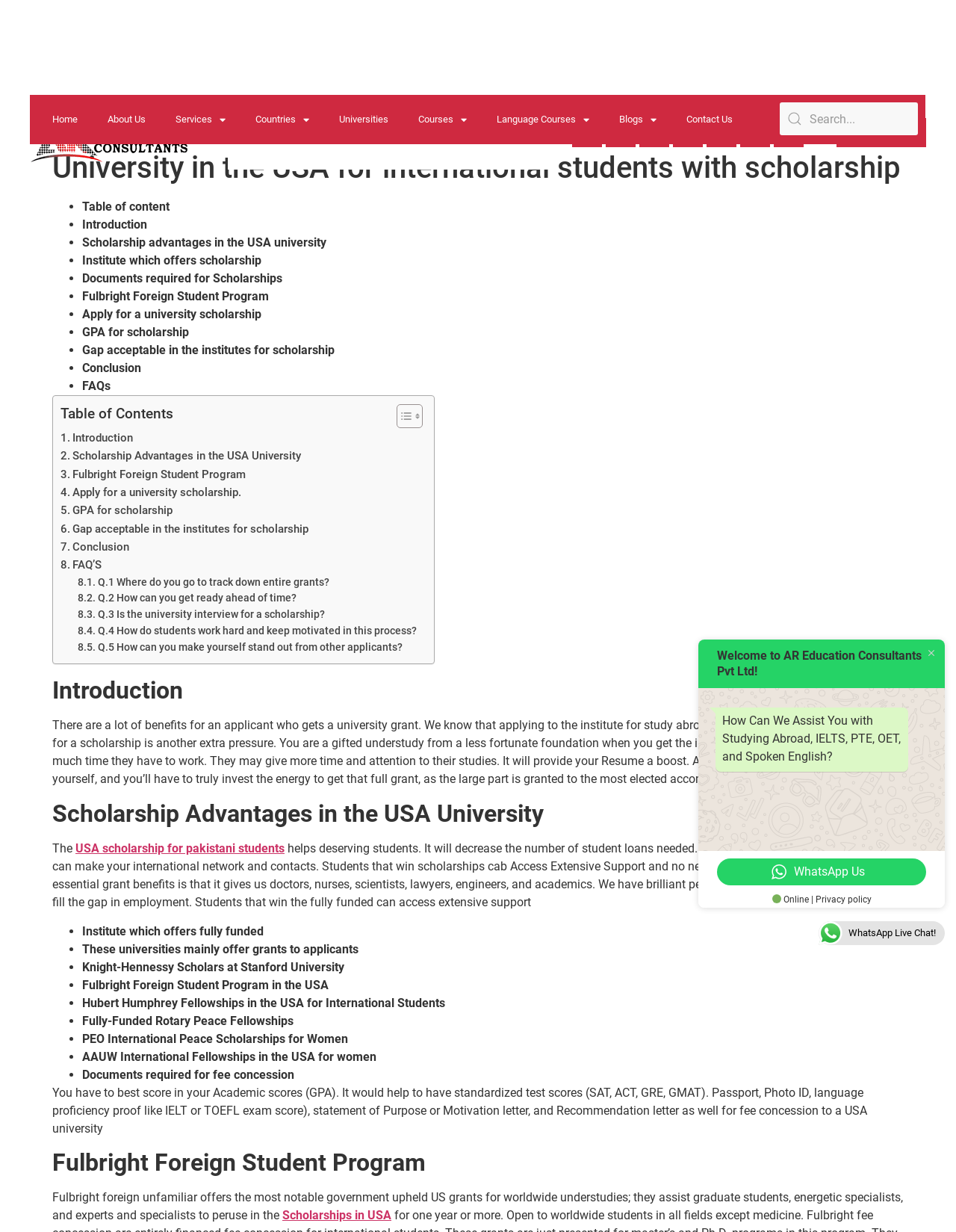Locate the bounding box of the UI element described by: "Language Courses" in the given webpage screenshot.

[0.504, 0.083, 0.632, 0.111]